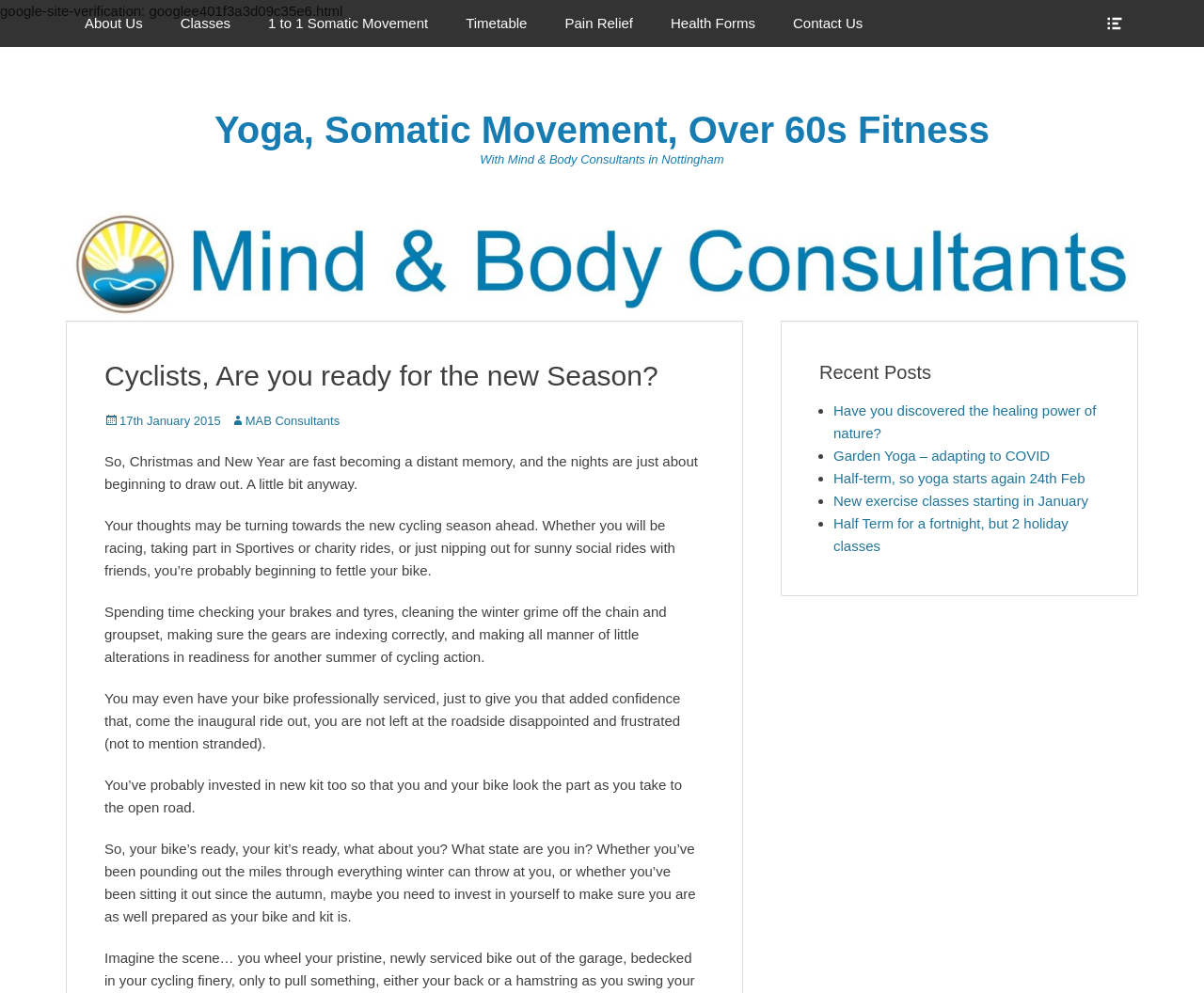Respond with a single word or short phrase to the following question: 
What type of movement is mentioned on the webpage?

Somatic Movement